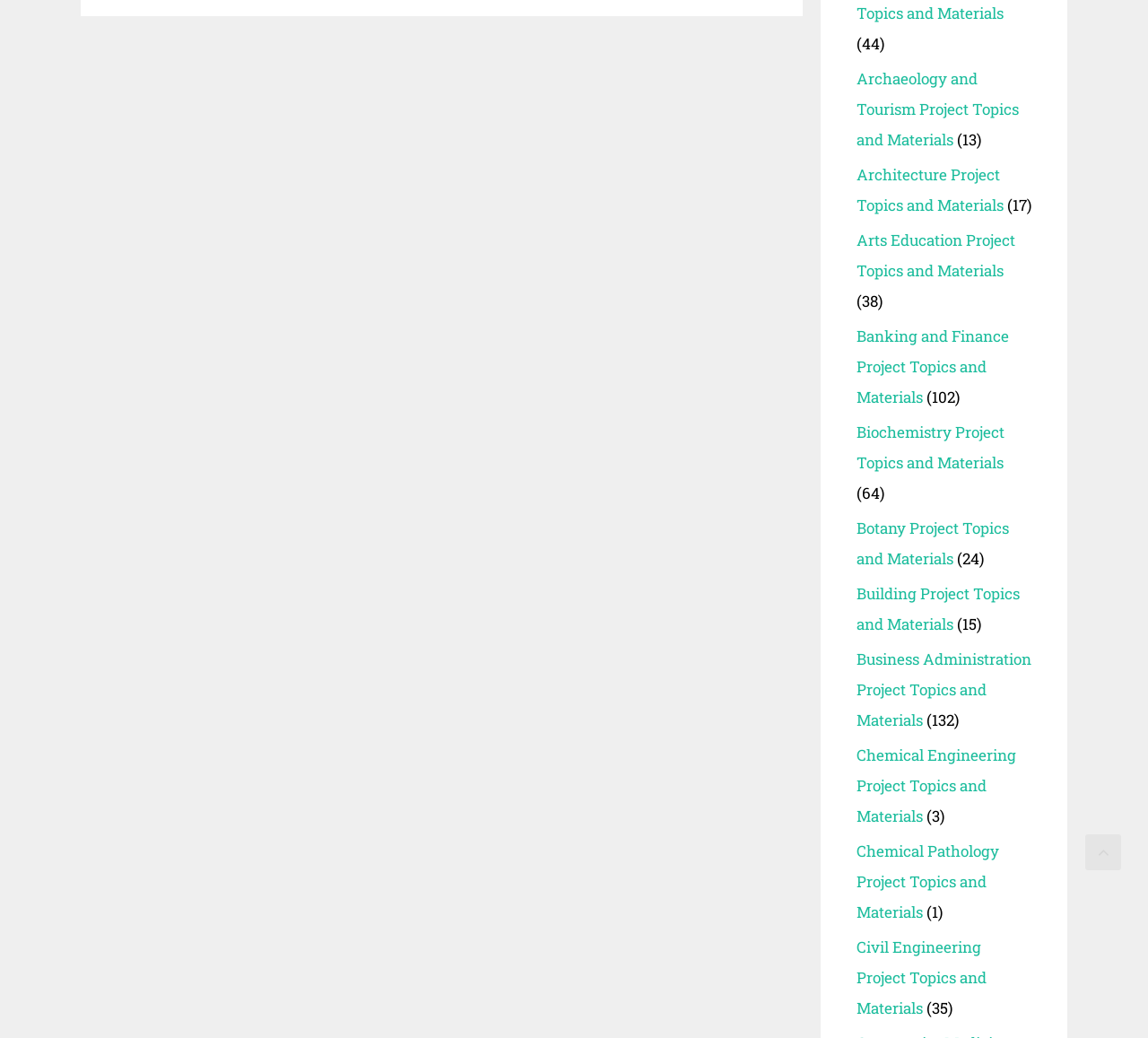Please identify the bounding box coordinates of the element that needs to be clicked to perform the following instruction: "Browse Architecture Project Topics and Materials".

[0.746, 0.158, 0.874, 0.208]